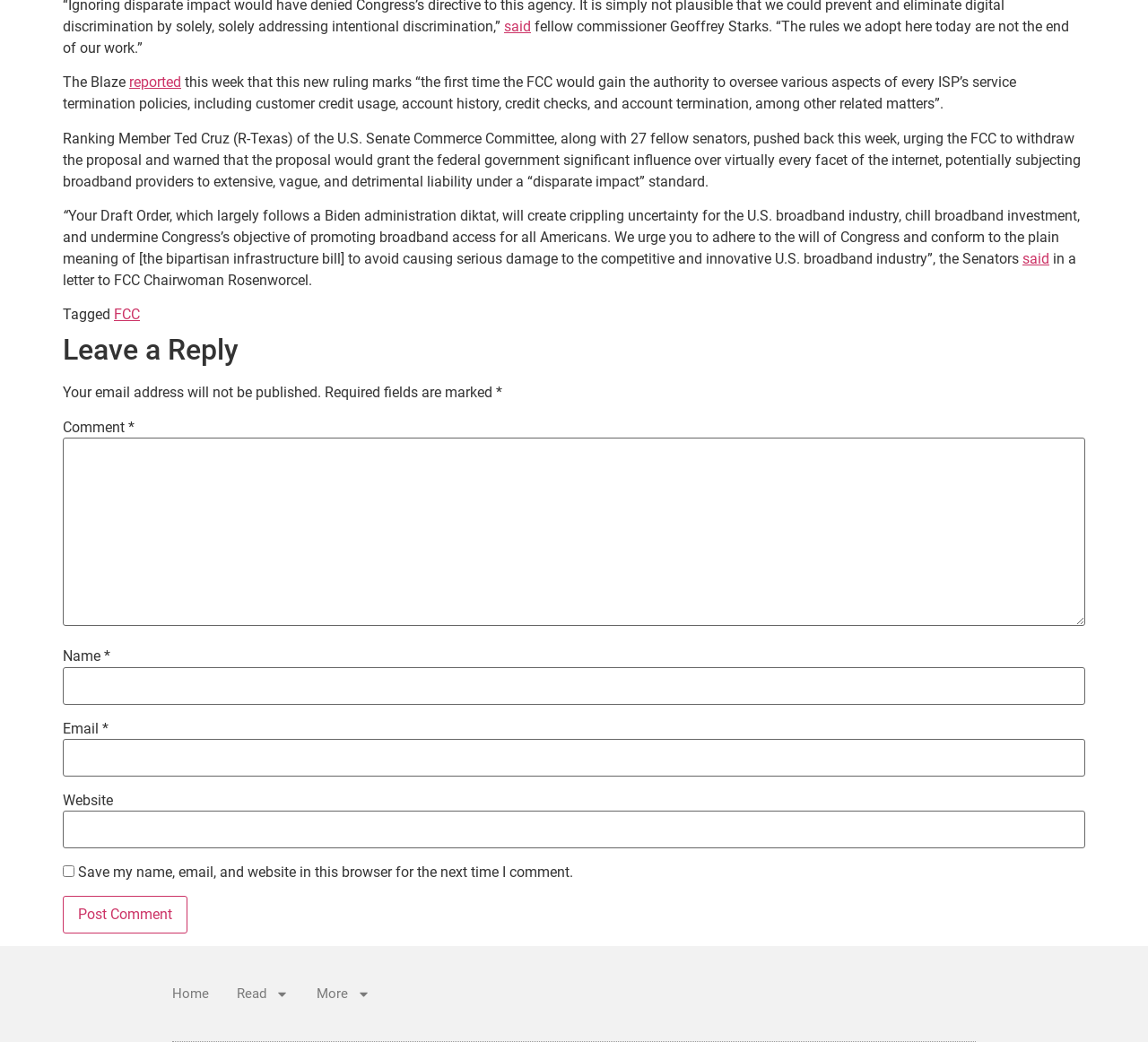Identify the bounding box coordinates of the area you need to click to perform the following instruction: "Click the 'Home' link".

[0.15, 0.934, 0.182, 0.974]